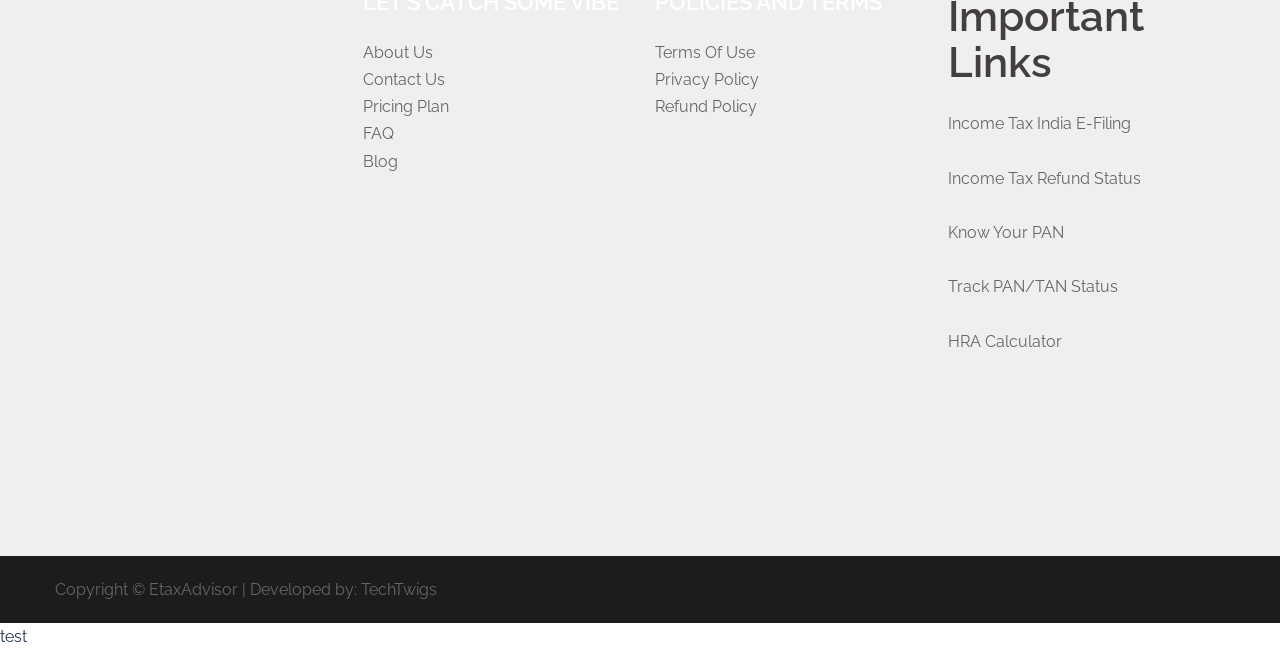What is the first link on the top left?
Please look at the screenshot and answer in one word or a short phrase.

About Us